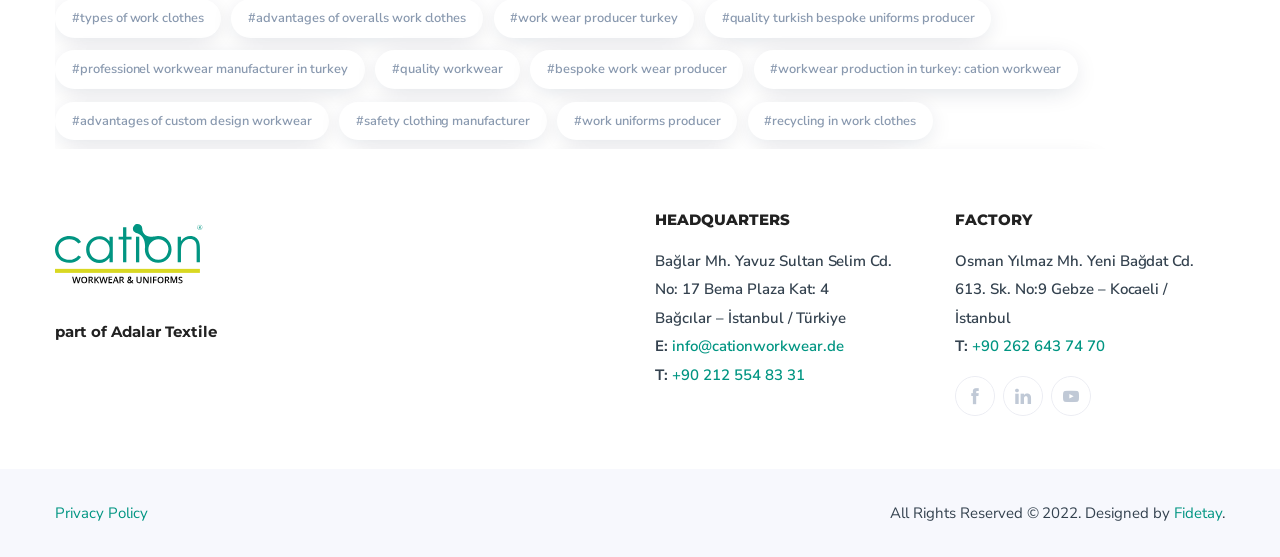Can you provide the bounding box coordinates for the element that should be clicked to implement the instruction: "Check factory location"?

[0.746, 0.375, 0.806, 0.416]